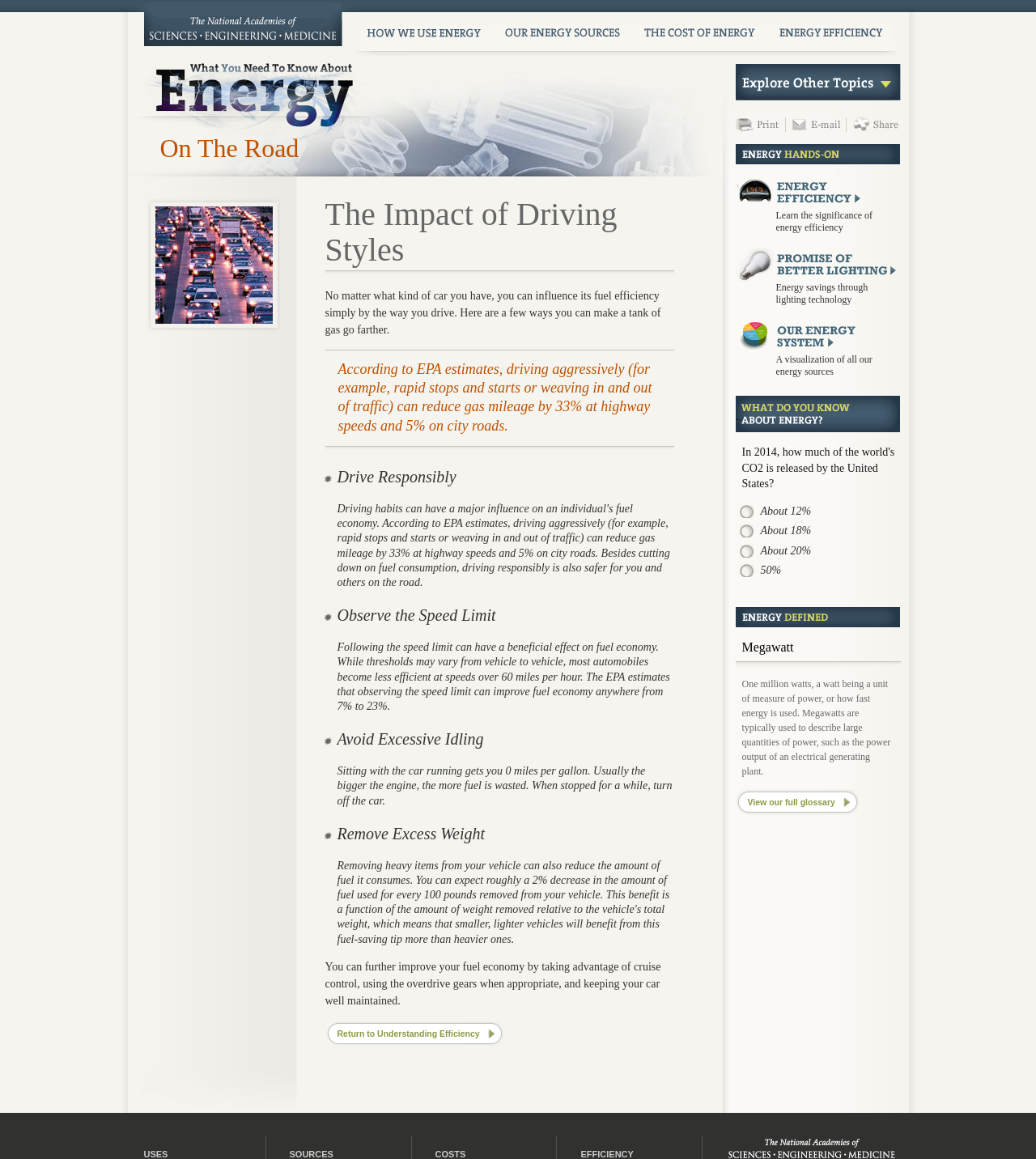How can you make a tank of gas go farther?
Please respond to the question with as much detail as possible.

The webpage suggests that driving responsibly, including avoiding excessive idling, removing excess weight, and using cruise control, can help make a tank of gas go farther, as mentioned in the section 'The Impact of Driving Styles'.